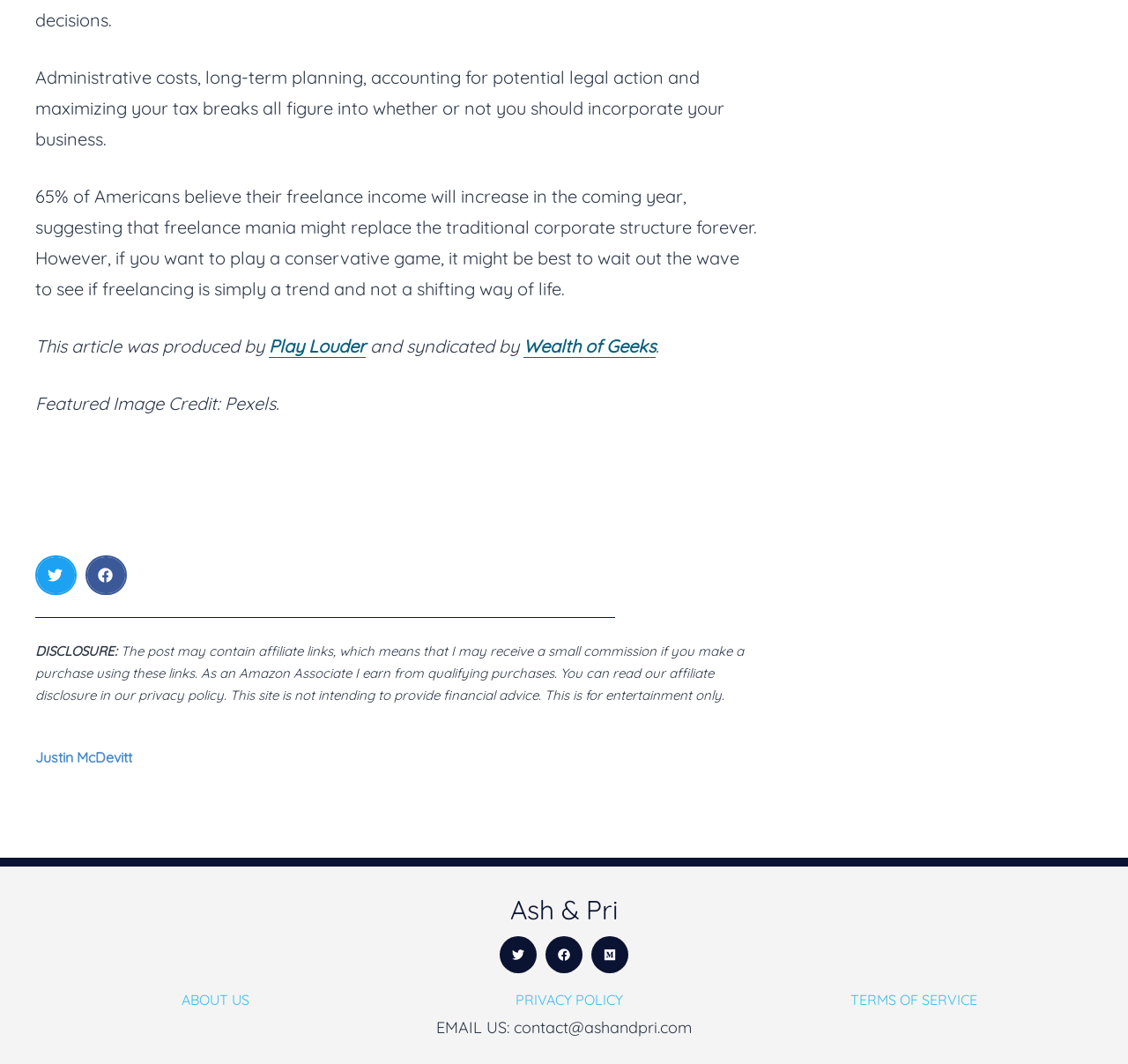Based on the provided description, "Facebook", find the bounding box of the corresponding UI element in the screenshot.

[0.484, 0.879, 0.516, 0.914]